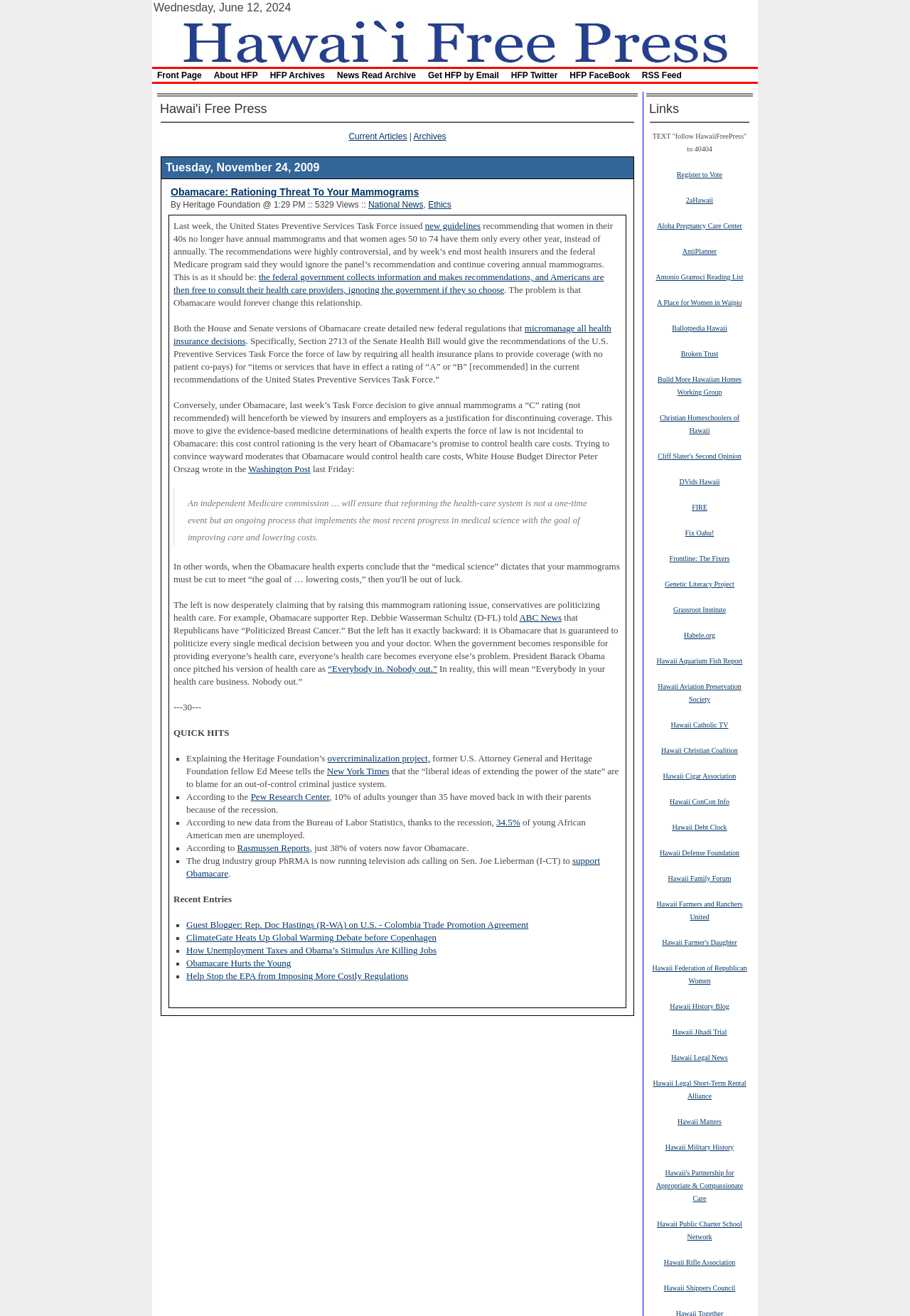What is the name of the website?
Based on the image, answer the question with a single word or brief phrase.

Hawaii Free Press